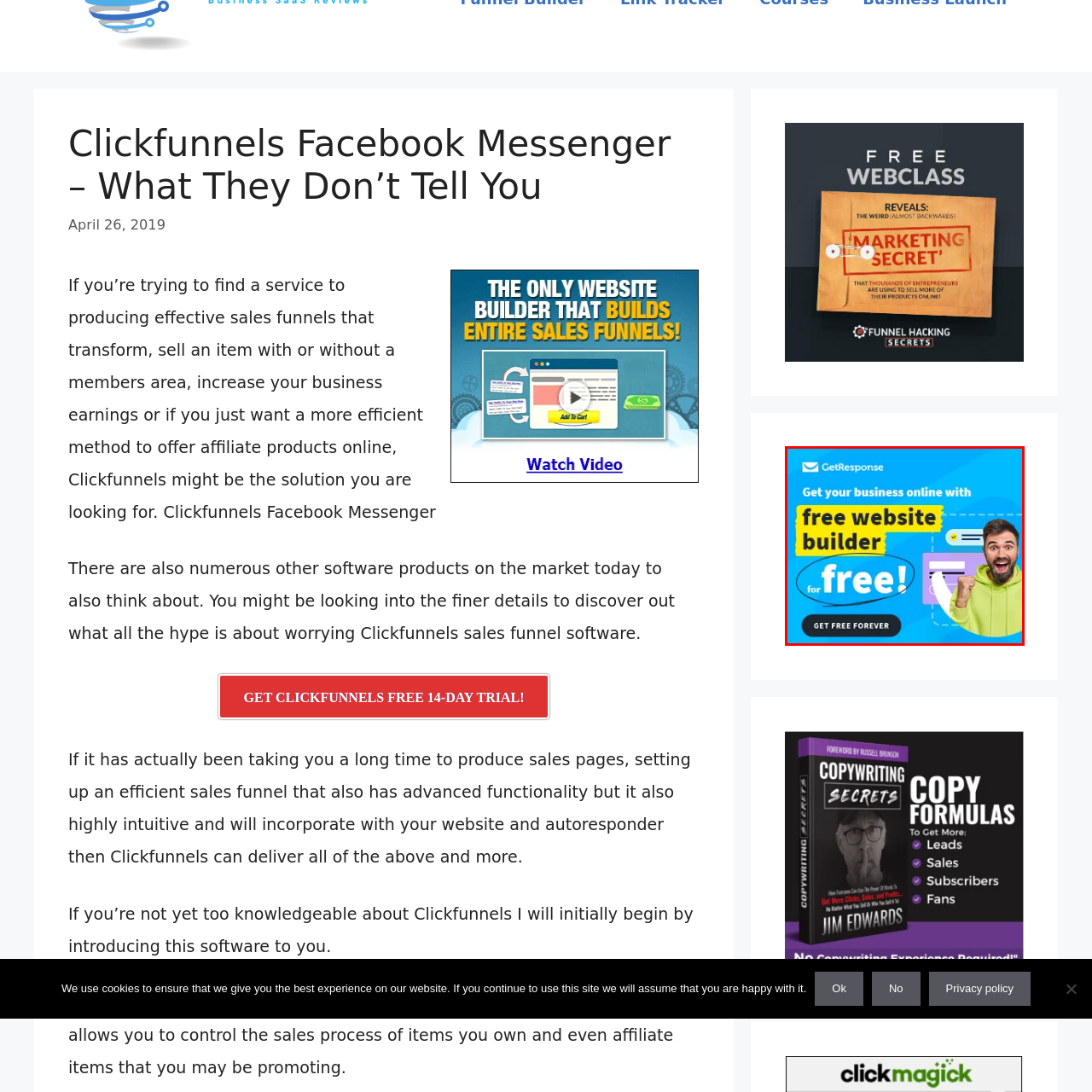What is the tone of the image?
Inspect the image inside the red bounding box and provide a detailed answer drawing from the visual content.

The image features an enthusiastic man expressing excitement, which sets a positive and energetic tone, encouraging viewers to take action and get their business online.